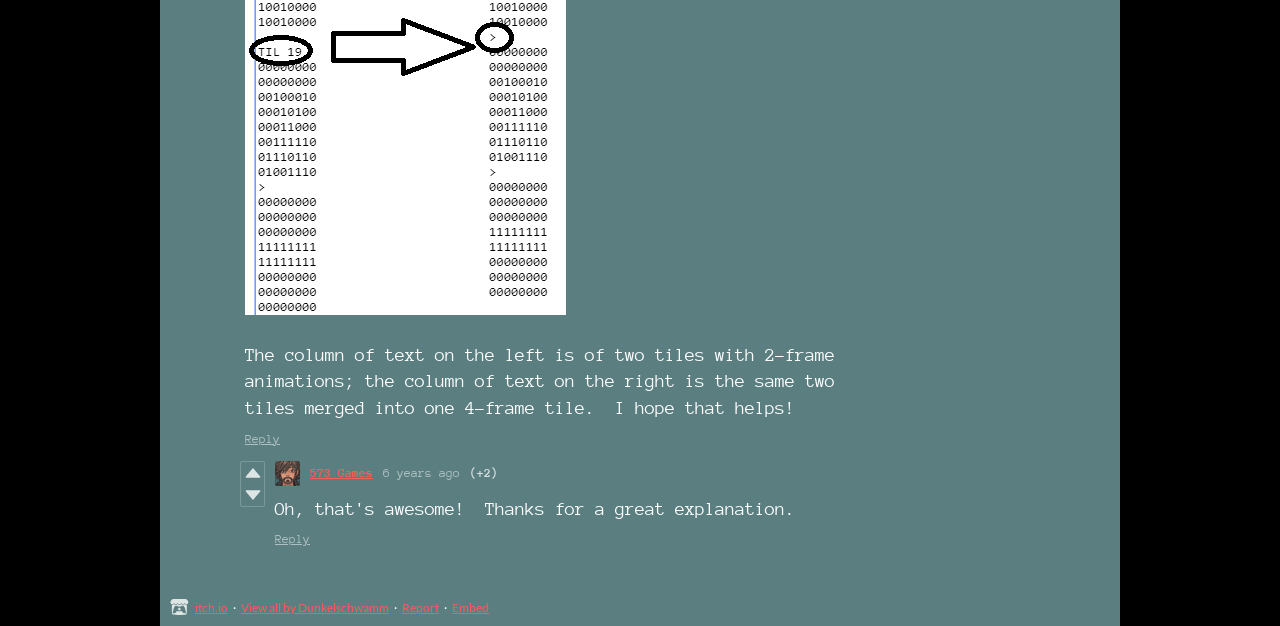Bounding box coordinates are specified in the format (top-left x, top-left y, bottom-right x, bottom-right y). All values are floating point numbers bounded between 0 and 1. Please provide the bounding box coordinate of the region this sentence describes: View all by Dunkelschwamm

[0.188, 0.959, 0.304, 0.983]